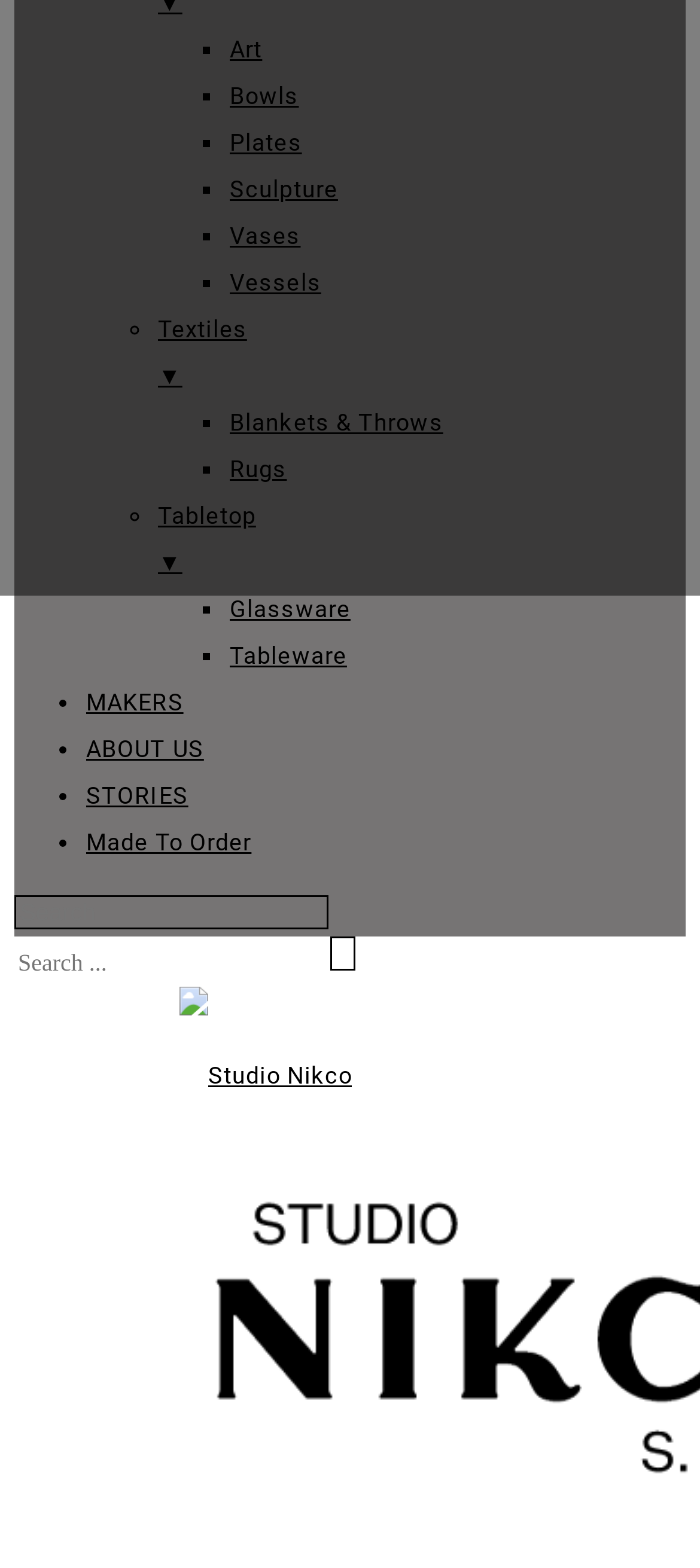Using floating point numbers between 0 and 1, provide the bounding box coordinates in the format (top-left x, top-left y, bottom-right x, bottom-right y). Locate the UI element described here: Made To Order

[0.123, 0.529, 0.359, 0.546]